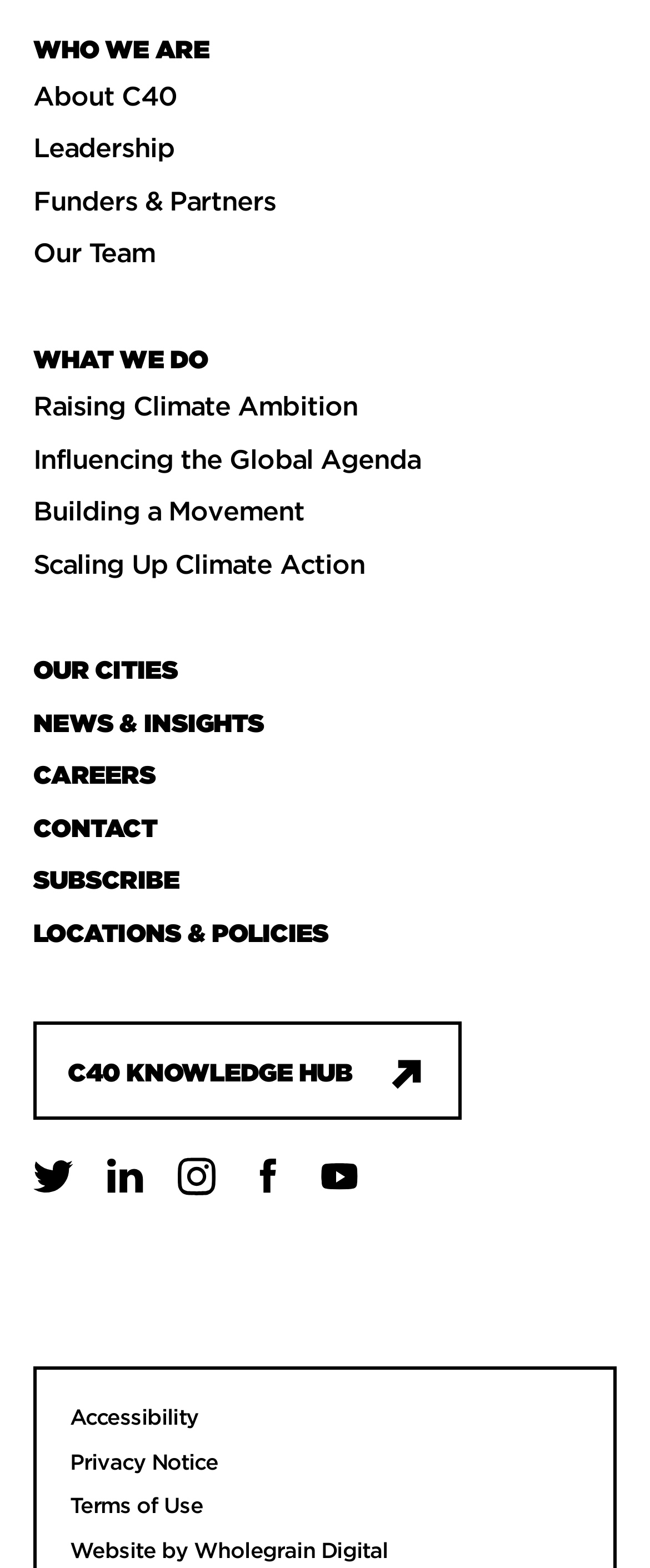Look at the image and give a detailed response to the following question: What is the last link in the 'WHAT WE DO' section?

The last link in the 'WHAT WE DO' section is 'Scaling Up Climate Action' which is a link element located below the 'Building a Movement' link with a bounding box coordinate of [0.045, 0.346, 0.568, 0.373].